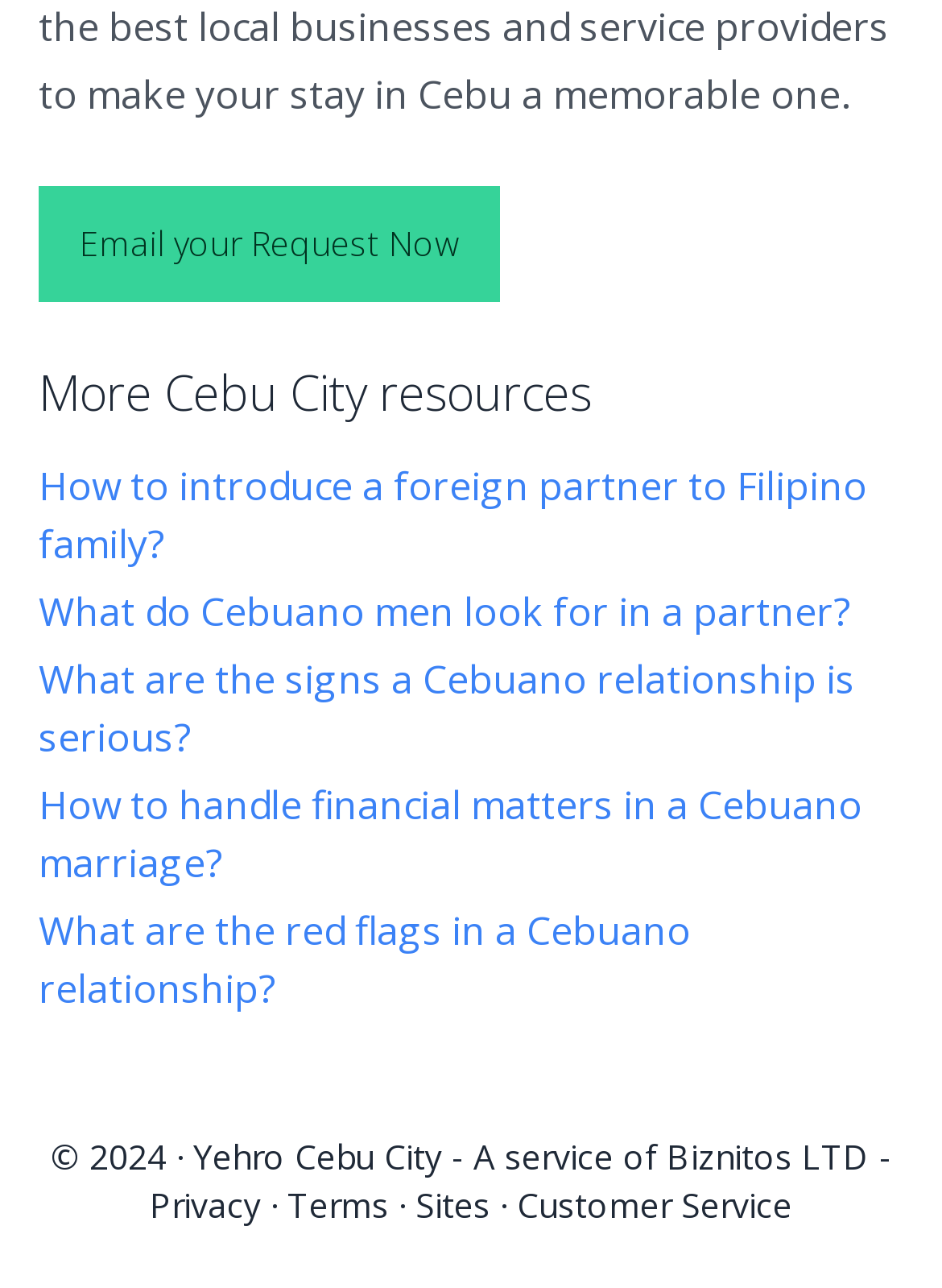Find the bounding box coordinates of the clickable area that will achieve the following instruction: "Learn about introducing a foreign partner to Filipino family".

[0.041, 0.356, 0.921, 0.443]